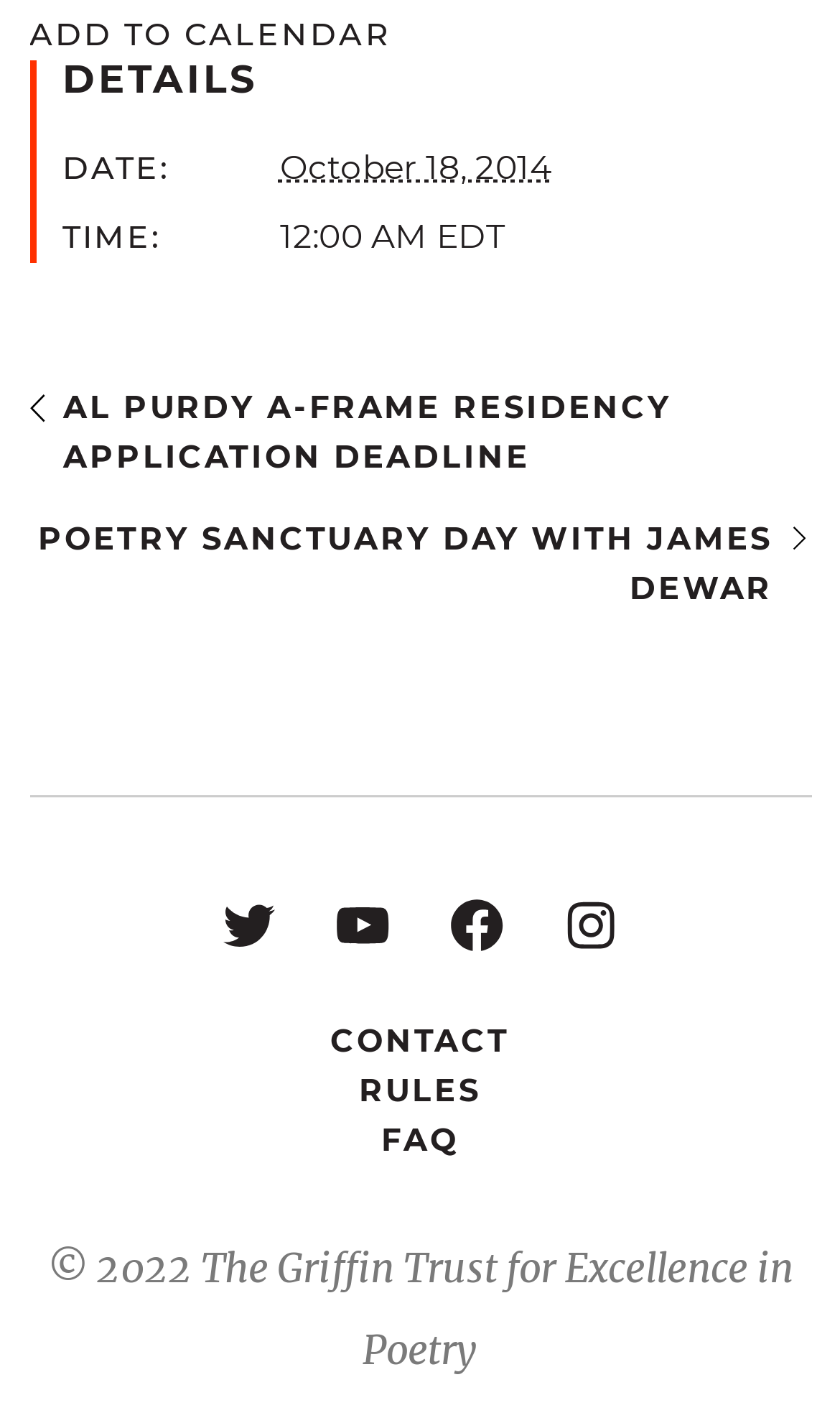What is the name of the trust?
Please craft a detailed and exhaustive response to the question.

I found the name of the trust by looking at the bottom of the page, where it lists the copyright information, which mentions 'The Griffin Trust for Excellence in Poetry'.